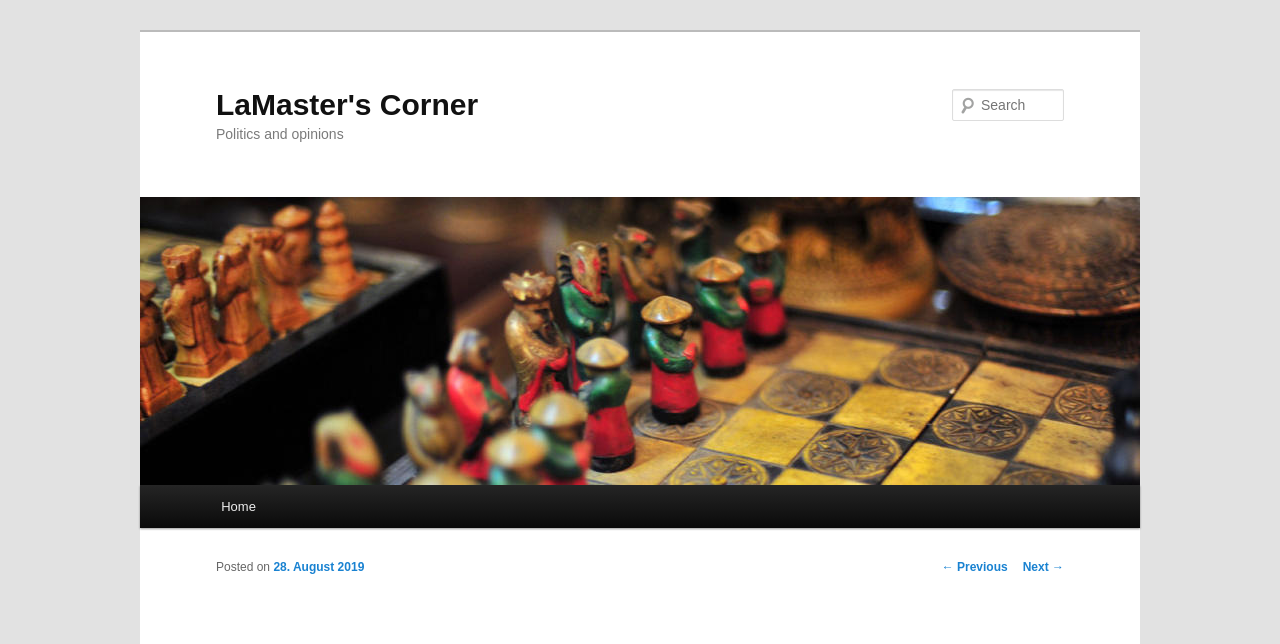What is the date of the blog post?
Use the screenshot to answer the question with a single word or phrase.

28. August 2019